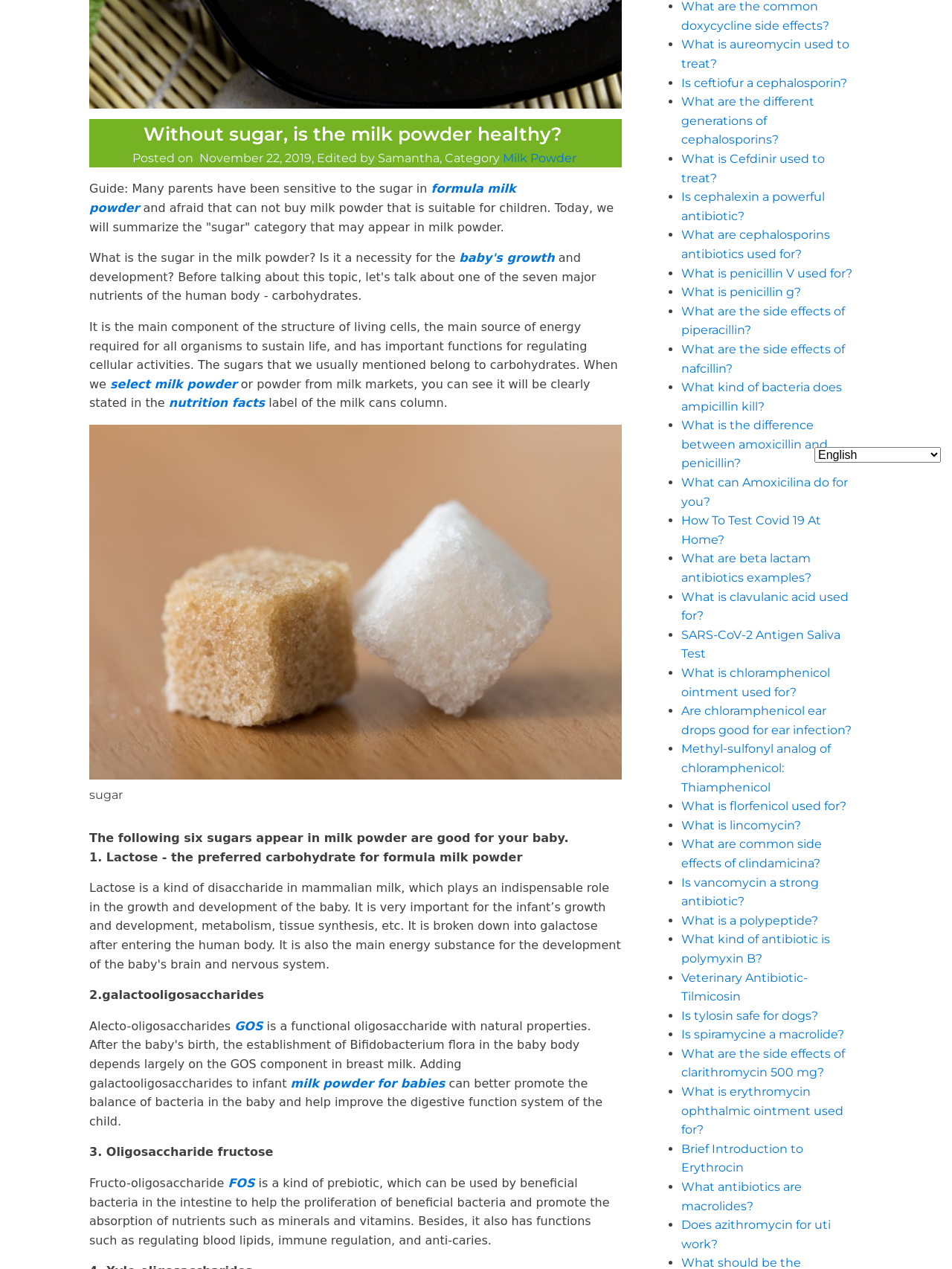Given the description: "formula milk powder", determine the bounding box coordinates of the UI element. The coordinates should be formatted as four float numbers between 0 and 1, [left, top, right, bottom].

[0.094, 0.143, 0.542, 0.169]